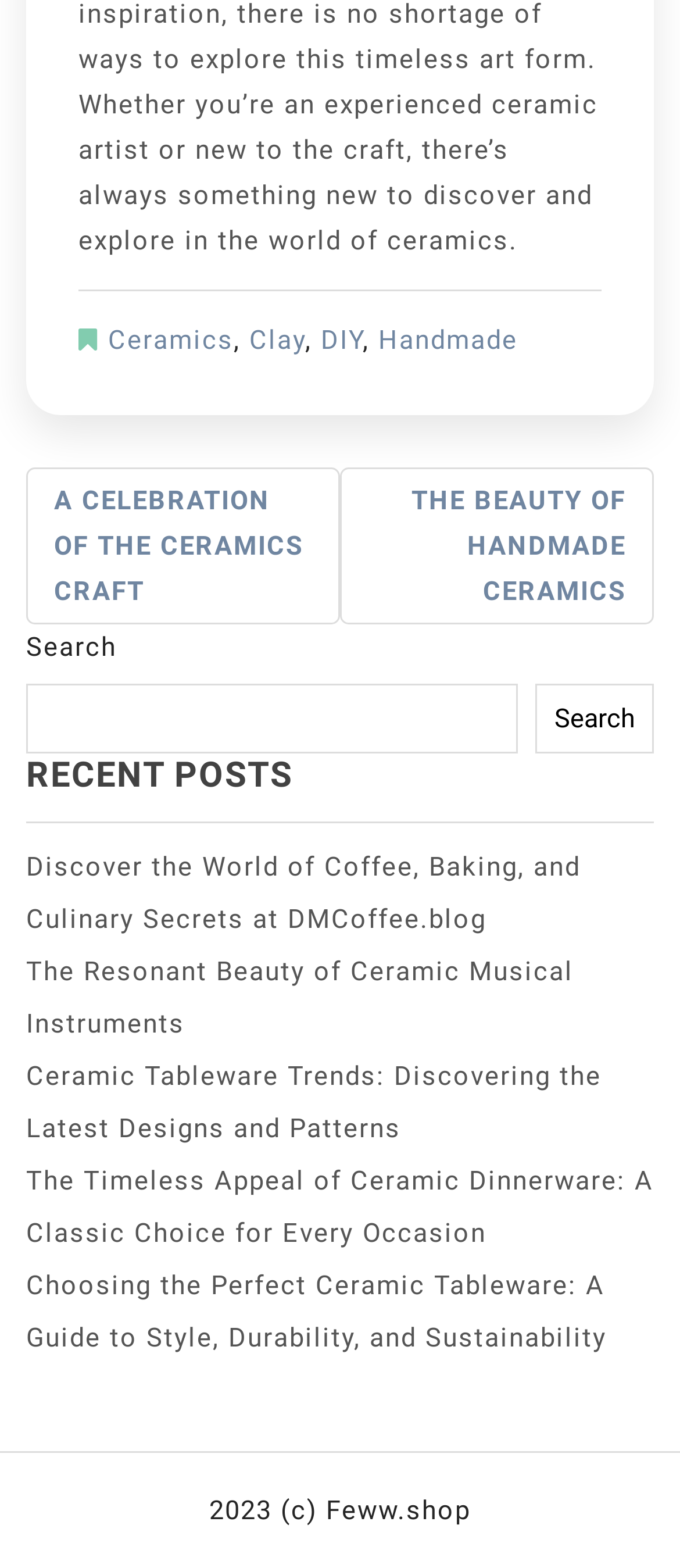Determine the bounding box of the UI element mentioned here: "parent_node: Search name="s"". The coordinates must be in the format [left, top, right, bottom] with values ranging from 0 to 1.

[0.038, 0.436, 0.762, 0.48]